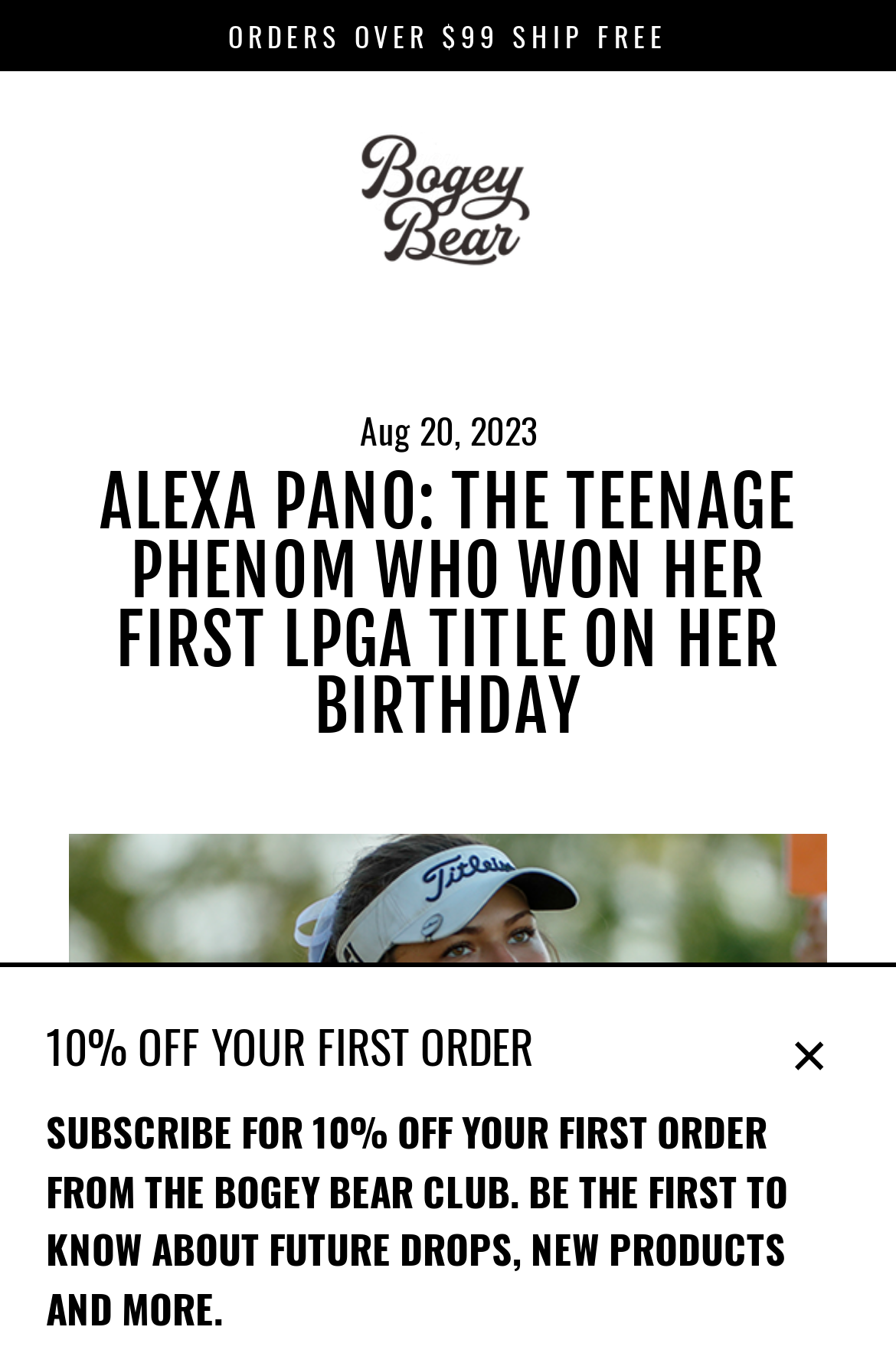Identify the bounding box for the UI element that is described as follows: "Close (esc)".

[0.844, 0.739, 0.962, 0.819]